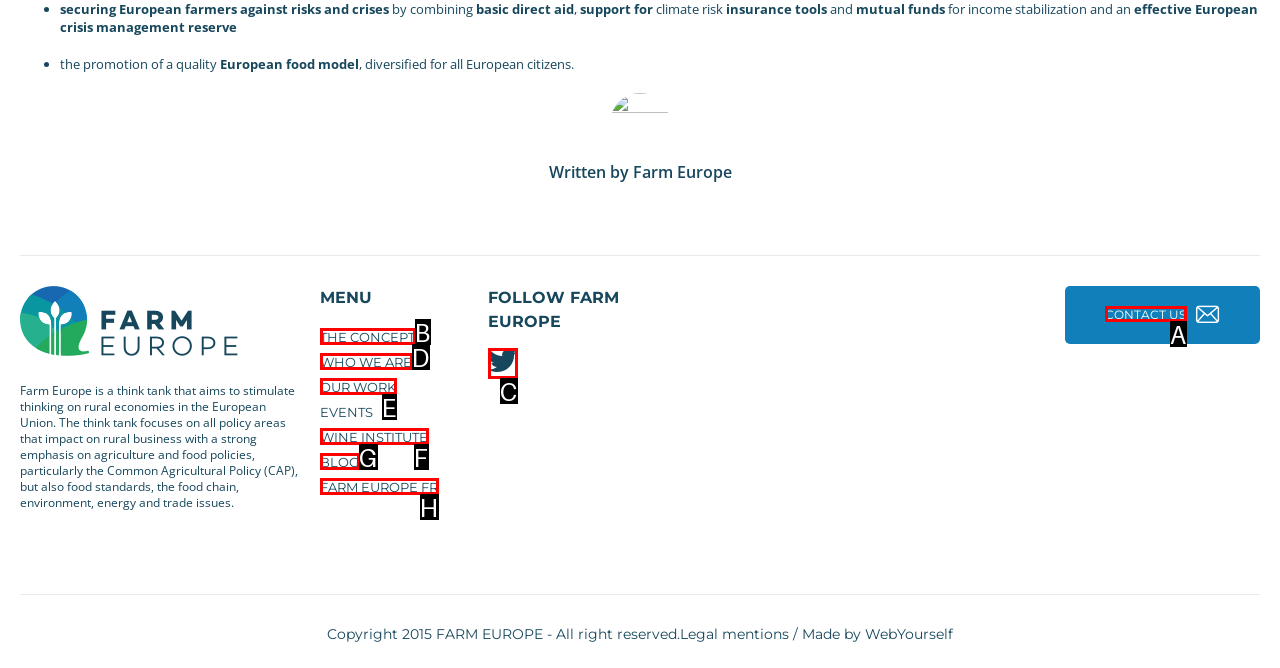Identify the HTML element that corresponds to the description: Farm Europe FR Provide the letter of the correct option directly.

H